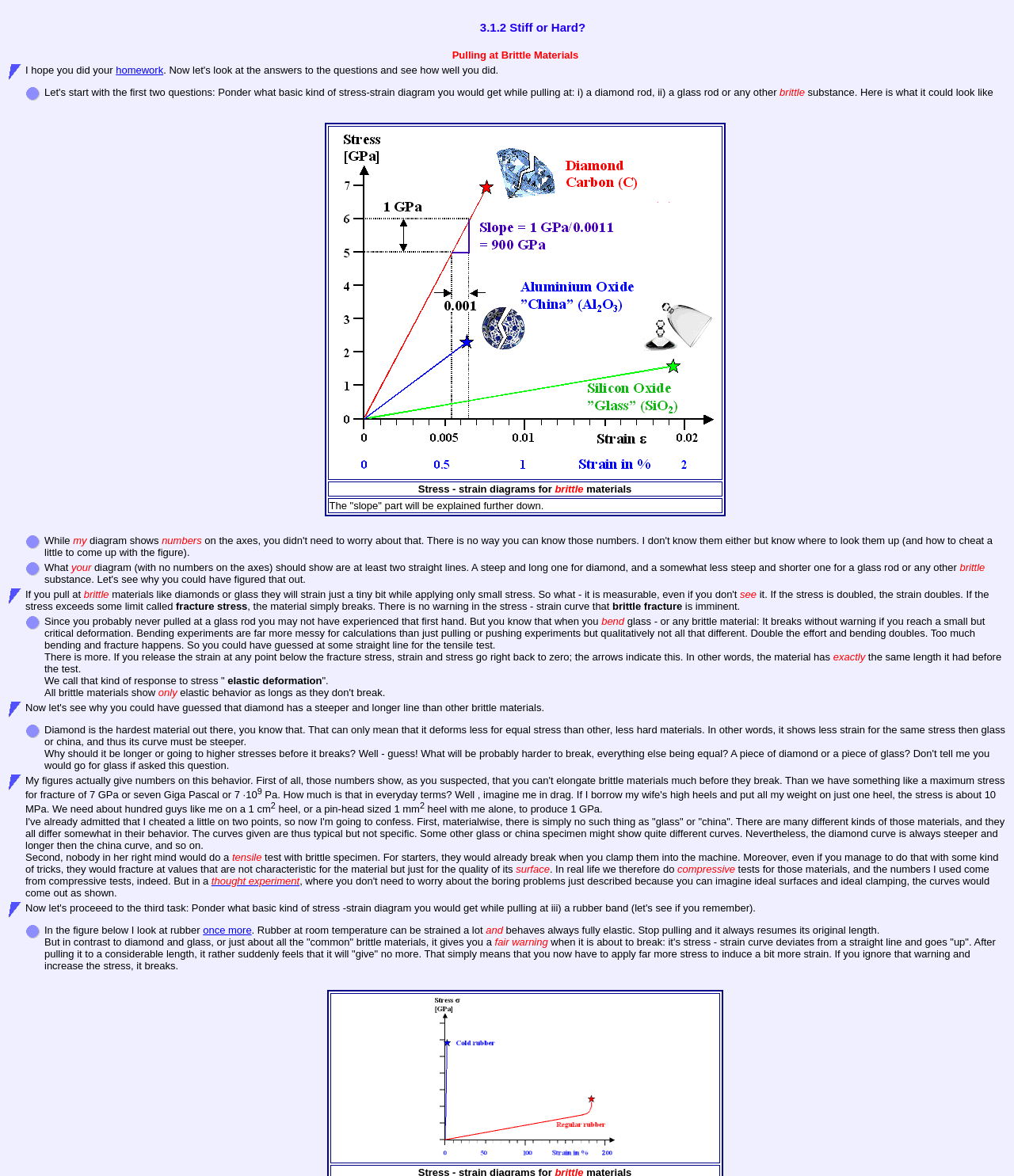Locate the bounding box coordinates of the item that should be clicked to fulfill the instruction: "read the table of stress-strain diagrams".

[0.32, 0.104, 0.715, 0.439]